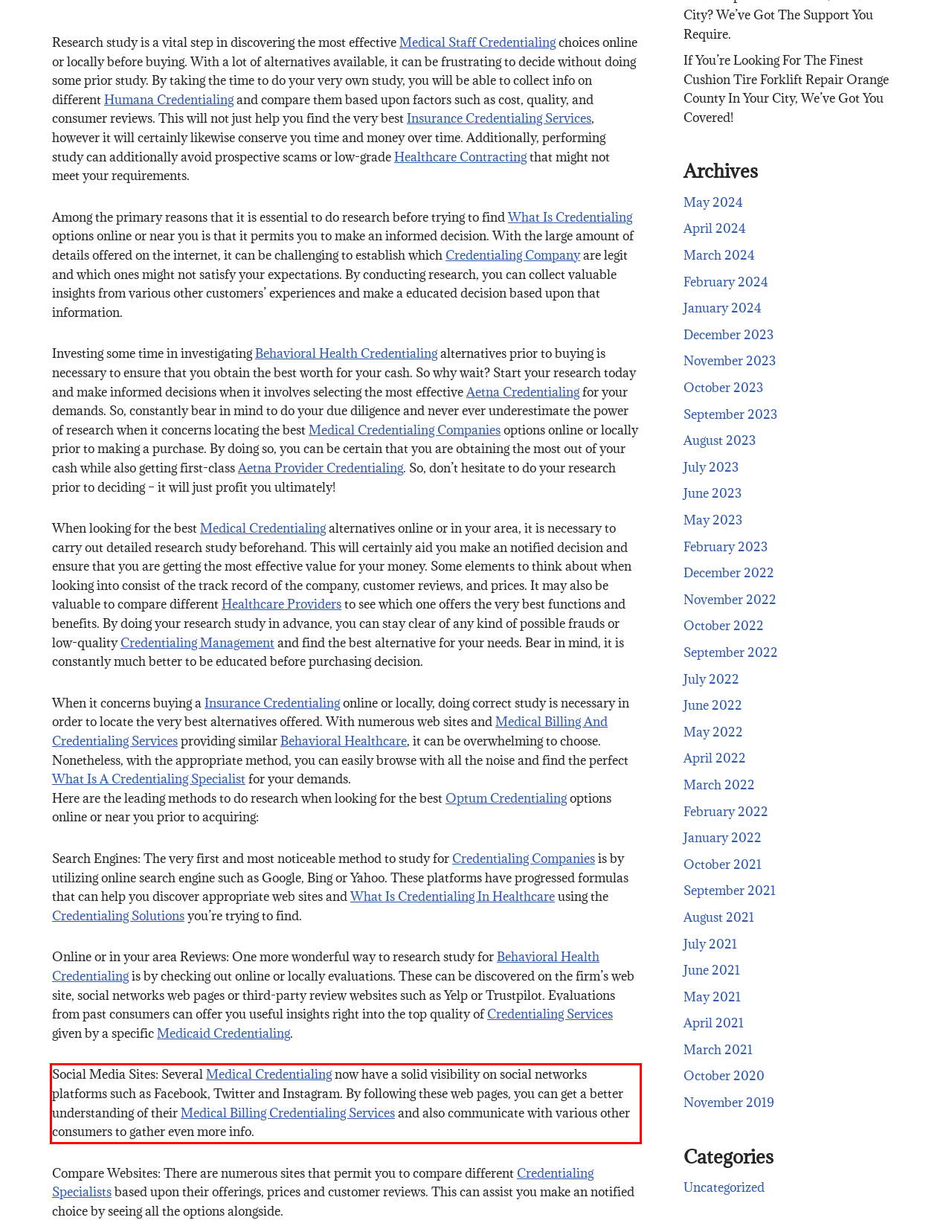Identify and extract the text within the red rectangle in the screenshot of the webpage.

Social Media Sites: Several Medical Credentialing now have a solid visibility on social networks platforms such as Facebook, Twitter and Instagram. By following these web pages, you can get a better understanding of their Medical Billing Credentialing Services and also communicate with various other consumers to gather even more info.